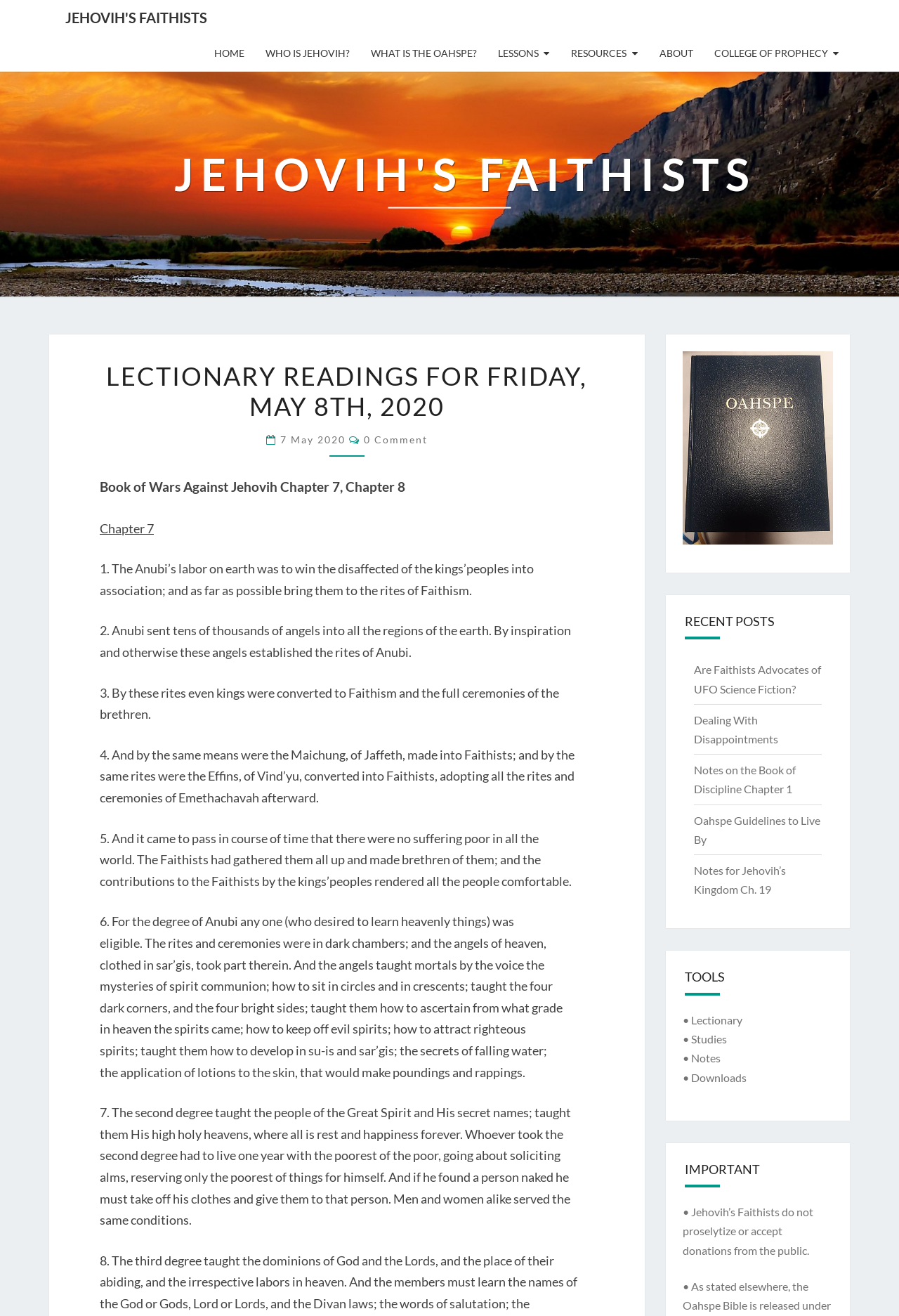Respond with a single word or phrase to the following question: How many recent posts are listed?

5